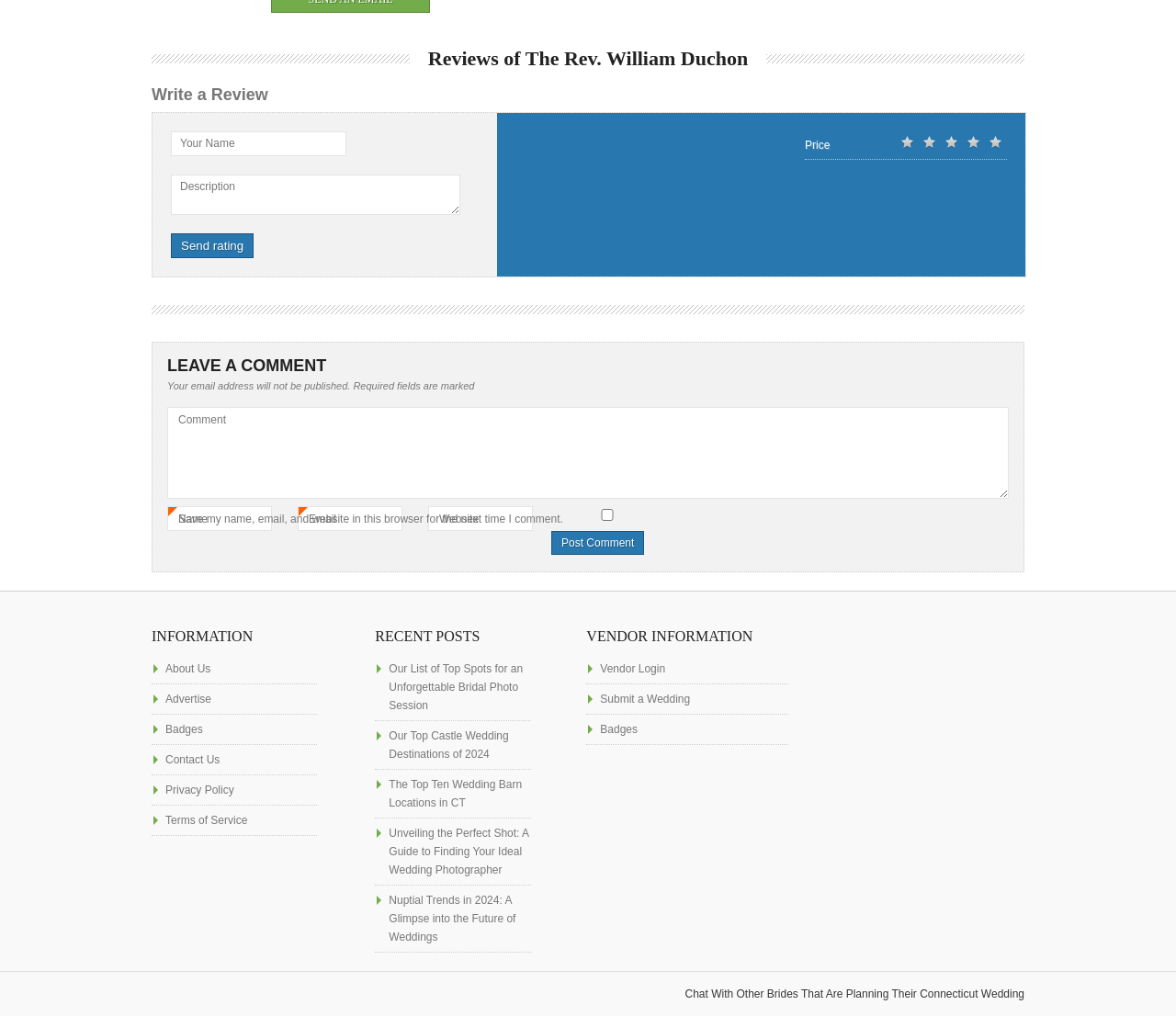Bounding box coordinates must be specified in the format (top-left x, top-left y, bottom-right x, bottom-right y). All values should be floating point numbers between 0 and 1. What are the bounding box coordinates of the UI element described as: Submit a Wedding

[0.499, 0.674, 0.671, 0.703]